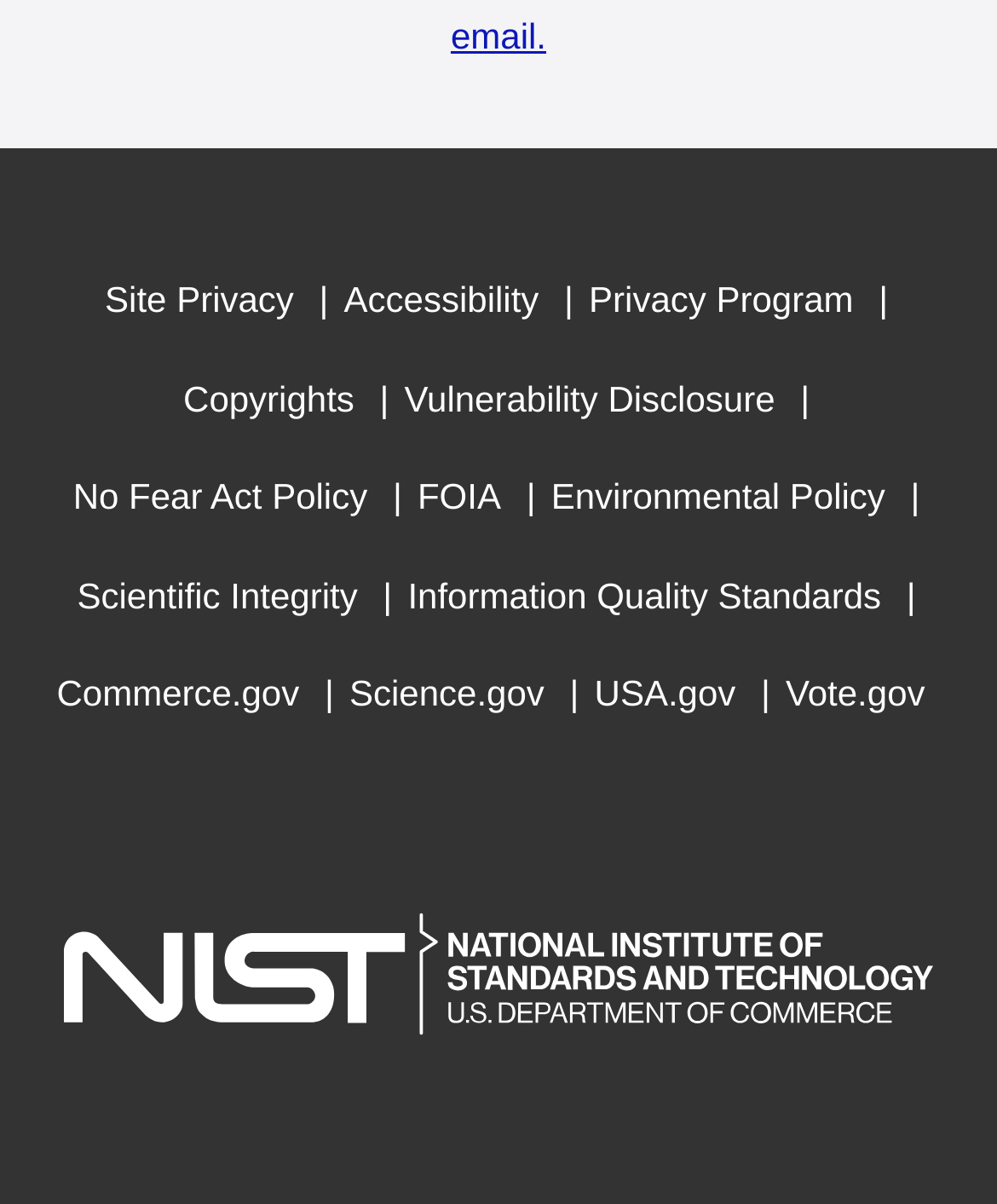Provide a brief response to the question below using a single word or phrase: 
What is the logo present at the bottom of the webpage?

National Institute of Standards and Technology logo